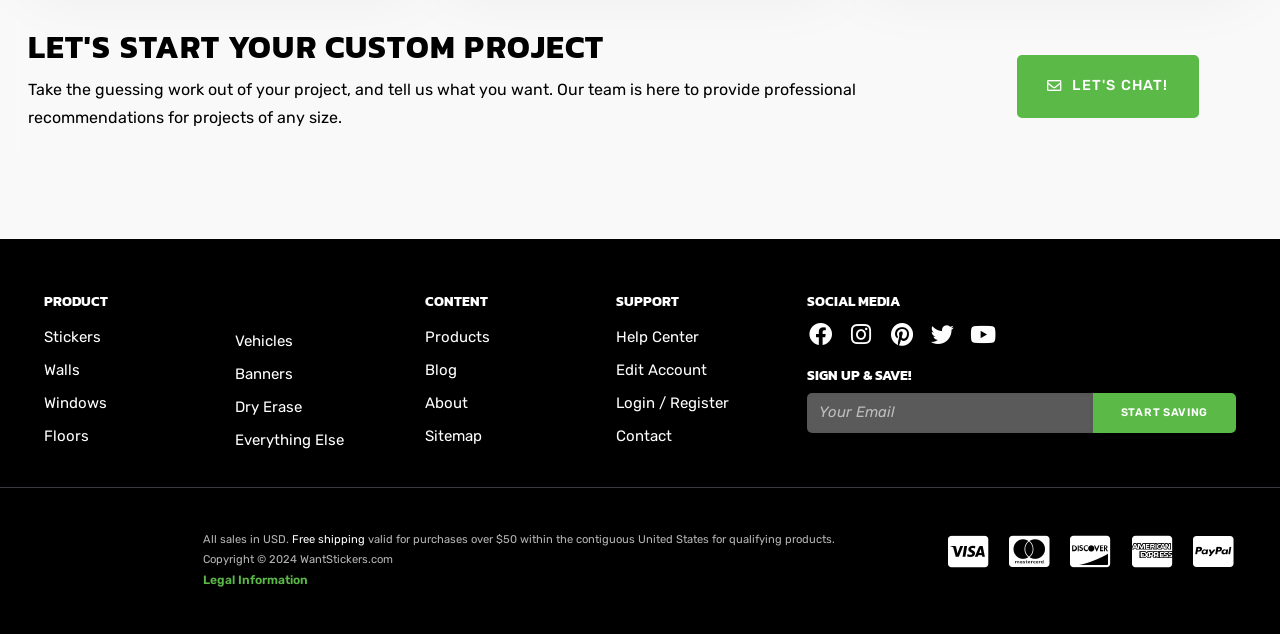Provide a single word or phrase answer to the question: 
What types of products are offered on this website?

Stickers, Walls, etc.